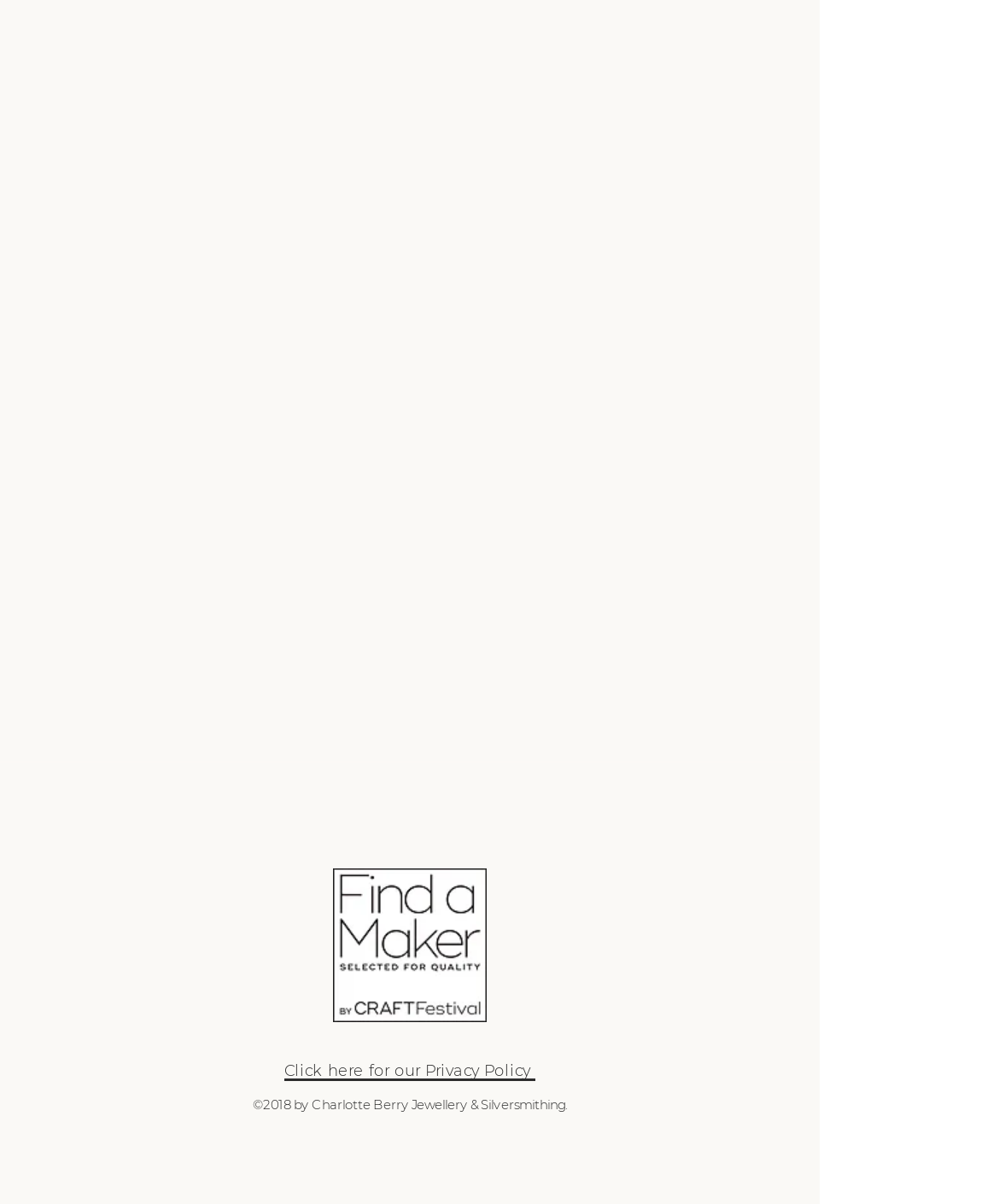Respond with a single word or short phrase to the following question: 
What is the badge displayed on the webpage?

Find a Maker Membership Badge